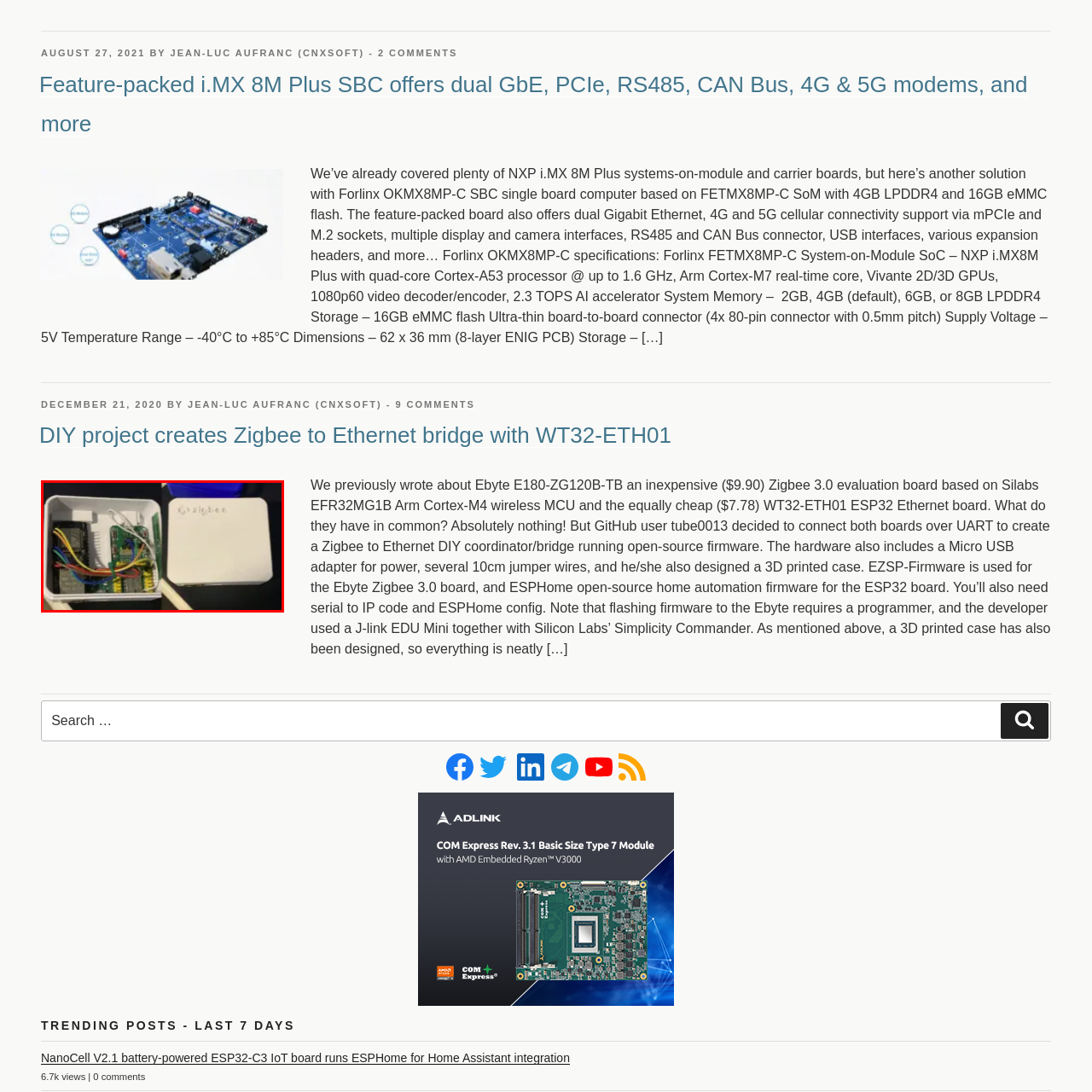Create a thorough and descriptive caption for the photo marked by the red boundary.

The image showcases a DIY Ethernet Zigbee Coordinator housed in a compact white enclosure. The top view reveals the clean and minimalist design, featuring the logo "zigbee" embossed on the front. The interior is populated with a well-organized circuit board connected to various colored wires, indicating the integration of multiple components for functionality. This setup serves as a bridge between Zigbee and Ethernet networks, enabling seamless communication in smart home applications. The project exemplifies innovative use of accessible technology, perfect for bridging diverse communication protocols in a home automation environment.